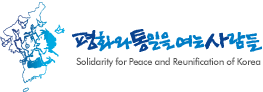What is the color of the font used in the logo?
Please look at the screenshot and answer in one word or a short phrase.

Blue